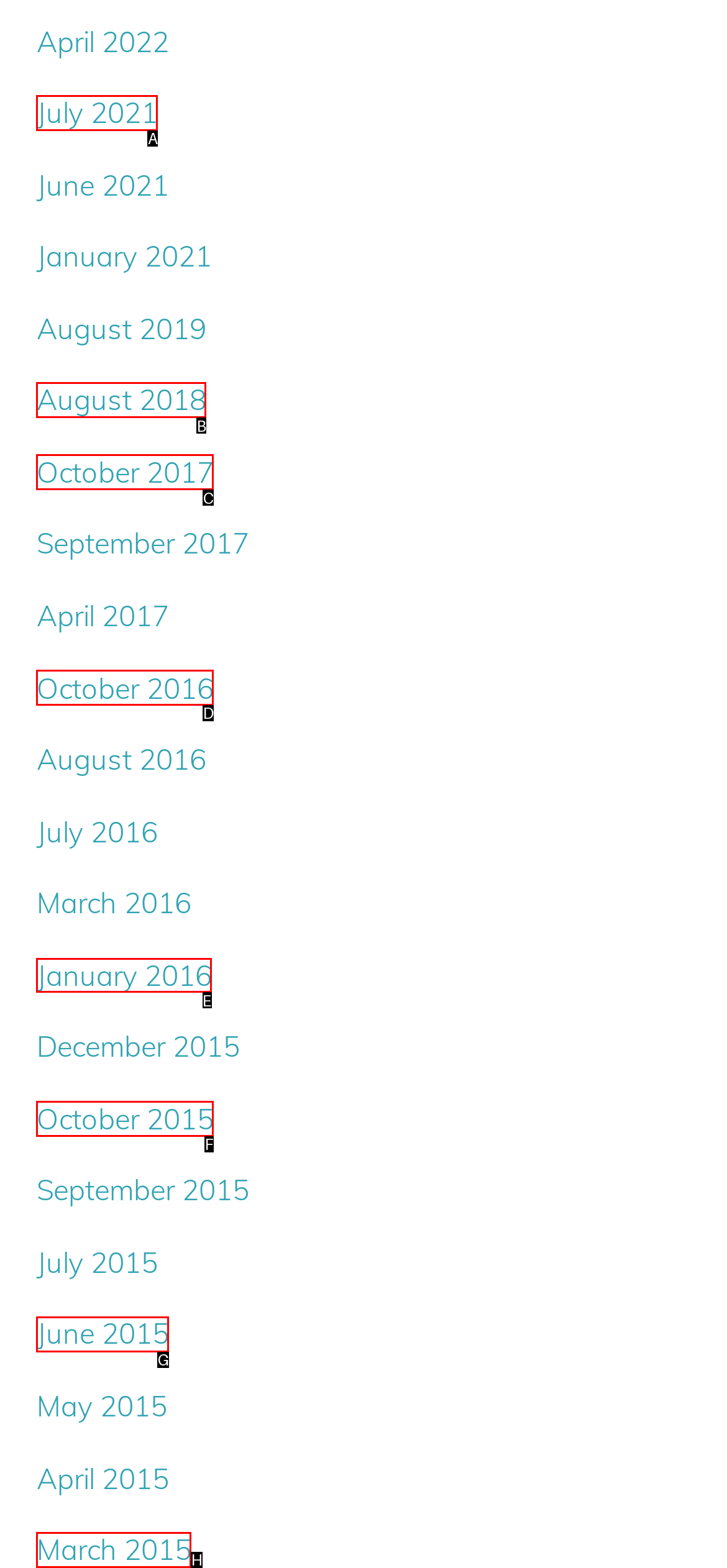For the given instruction: view January 2016, determine which boxed UI element should be clicked. Answer with the letter of the corresponding option directly.

E